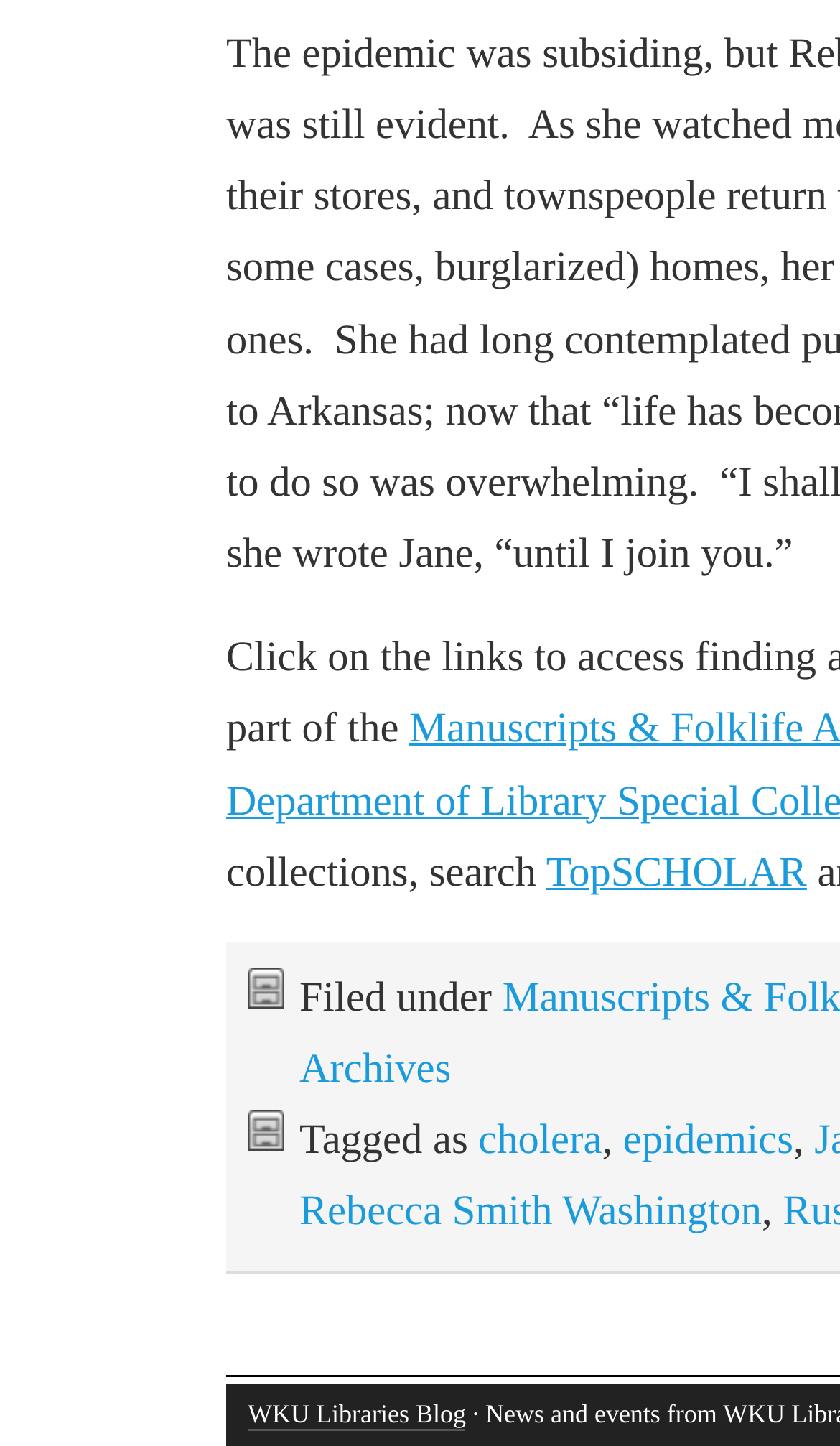What is the name of the top link?
Please use the visual content to give a single word or phrase answer.

TopSCHOLAR